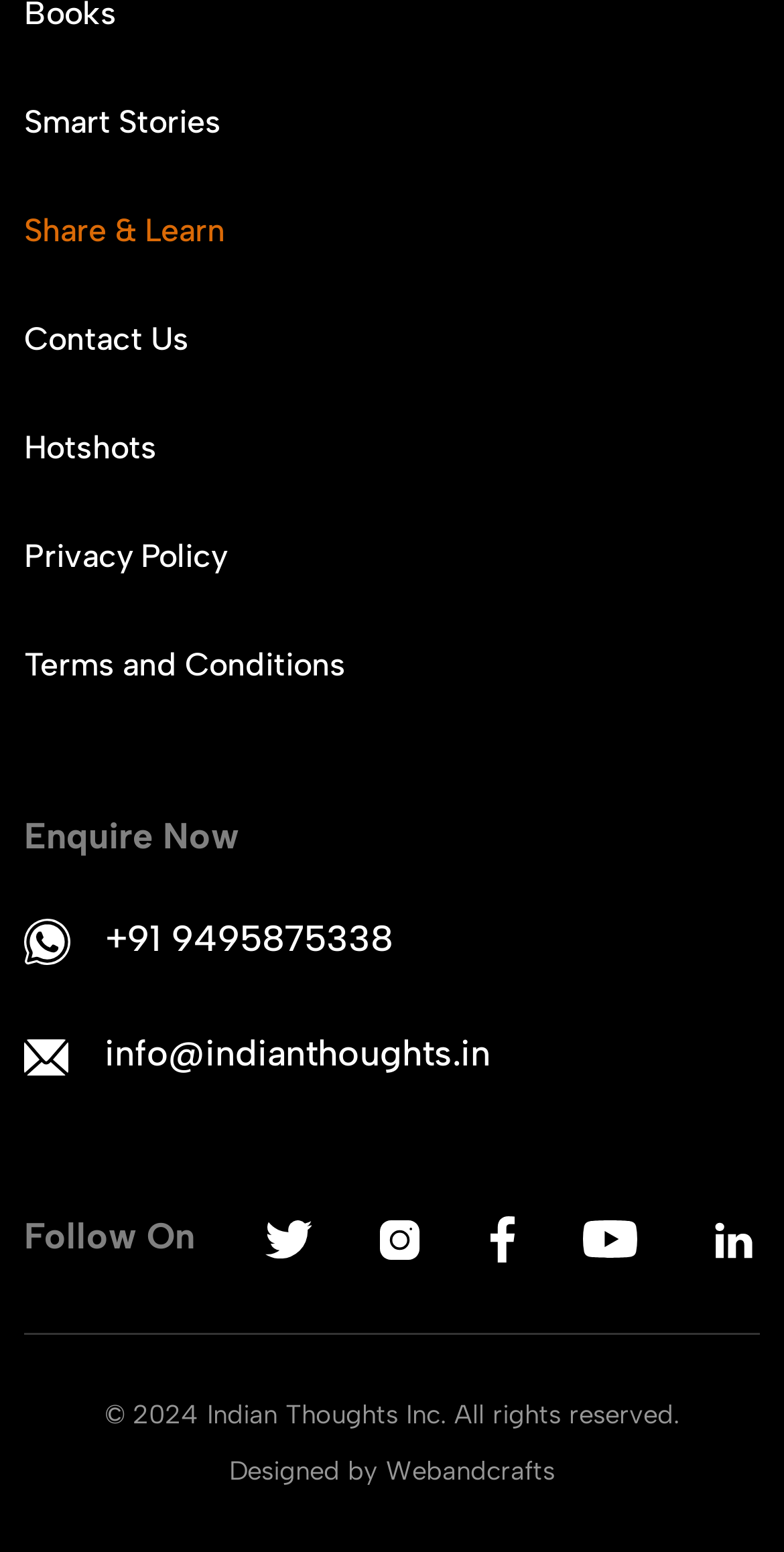Who designed the webpage?
Your answer should be a single word or phrase derived from the screenshot.

Webandcrafts